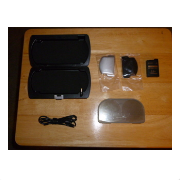What is the primary purpose of the kit?
Please give a detailed and elaborate answer to the question based on the image.

The caption suggests that the kit is designed to cater to gamers looking to enhance their portable gaming experience, implying that the primary purpose of the kit is to provide a better gaming experience on the go.